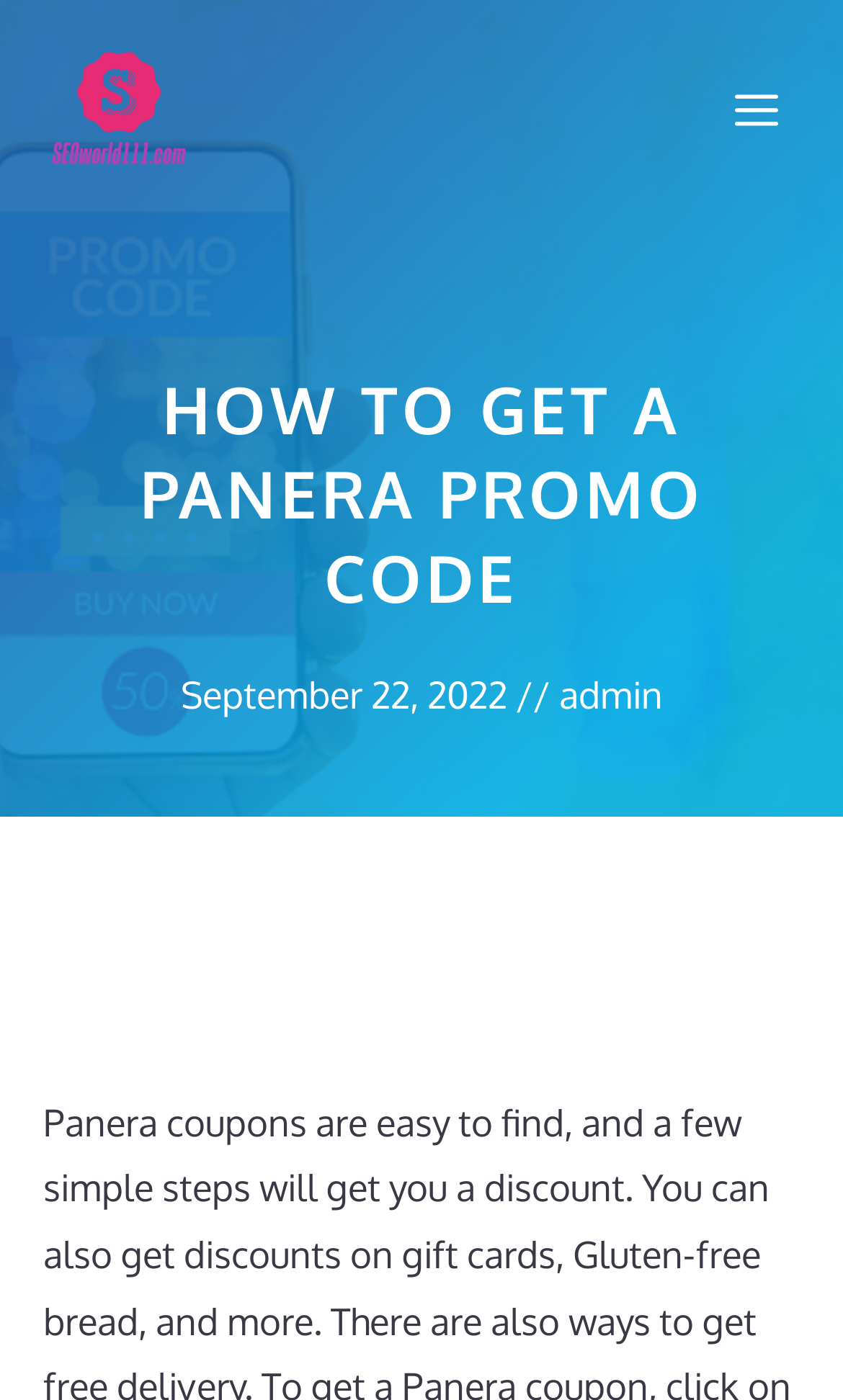How many links are there in the top section of the webpage?
Please interpret the details in the image and answer the question thoroughly.

I counted the link elements in the top section of the webpage and found two links: one with the text 'SEOworld111' and another with the text 'admin'.